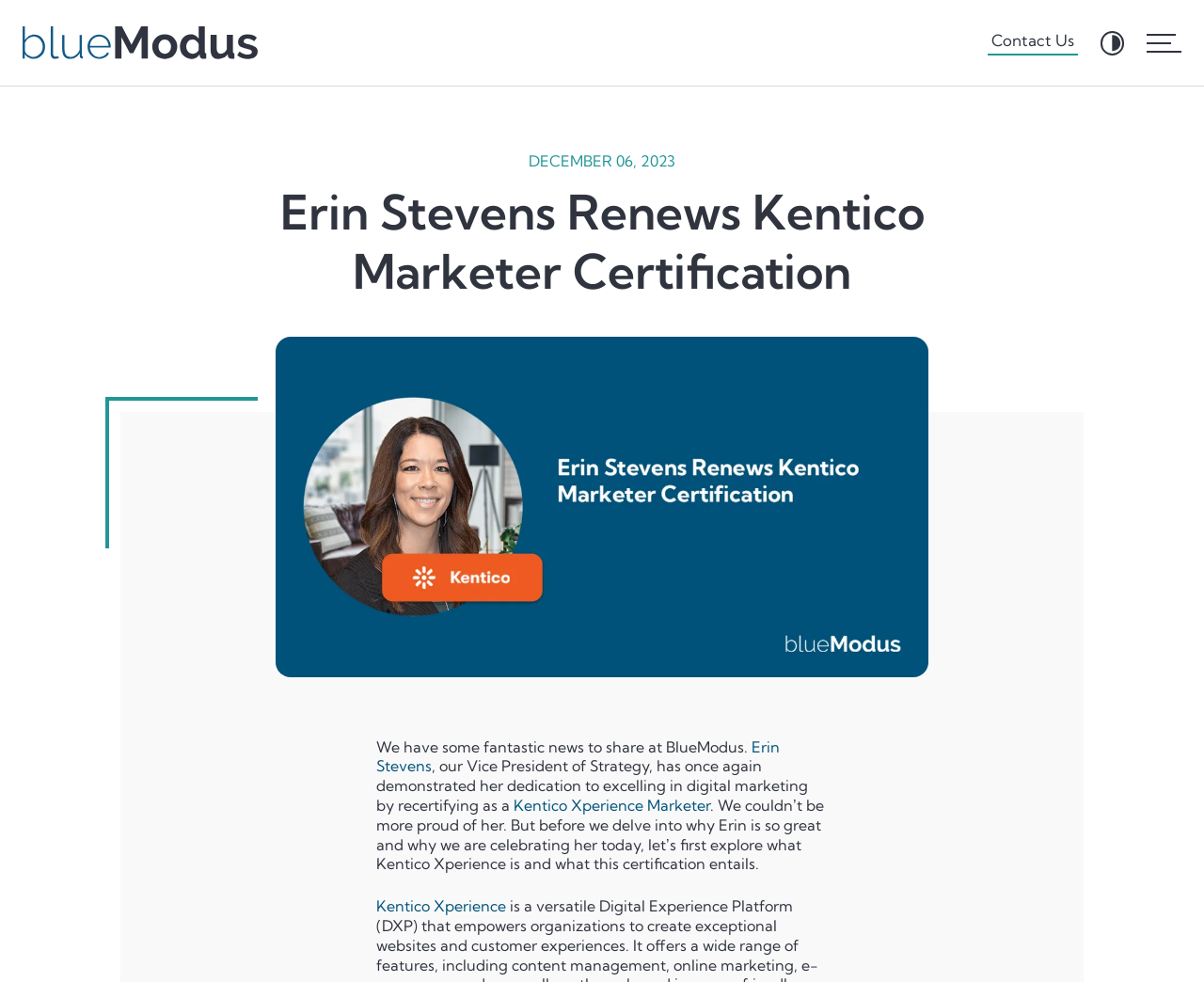Please determine the bounding box coordinates of the area that needs to be clicked to complete this task: 'go to home page'. The coordinates must be four float numbers between 0 and 1, formatted as [left, top, right, bottom].

[0.019, 0.027, 0.214, 0.061]